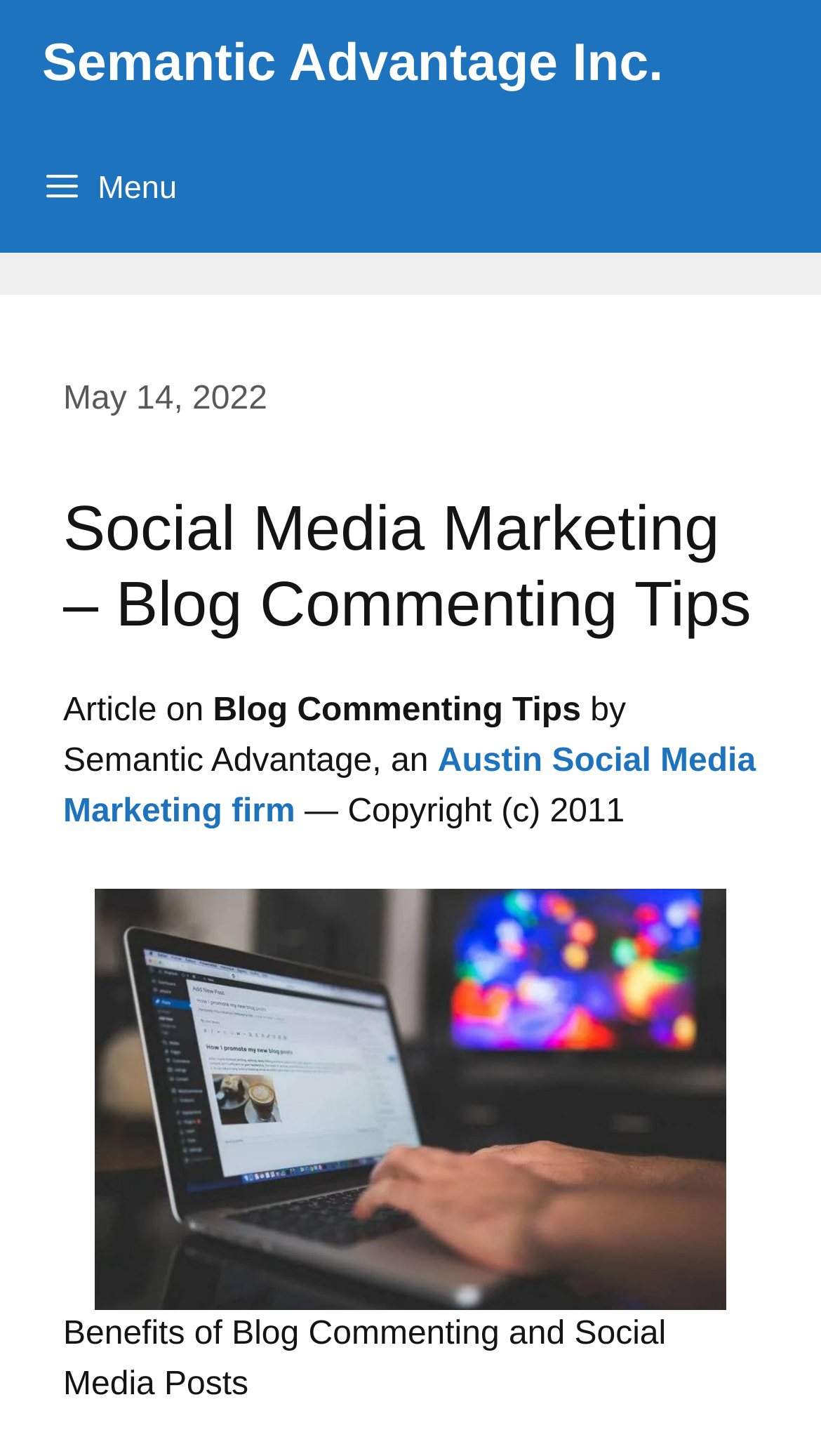Write an extensive caption that covers every aspect of the webpage.

The webpage is about blog commenting tips for maximum SEO effect, which also applies to press releases, social media posts, and other online content. 

At the top left of the page, there is a link to "Semantic Advantage Inc." and a button with a menu icon. Below the button, there is a header section that contains a time stamp "May 14, 2022", a heading "Social Media Marketing – Blog Commenting Tips", and some text describing the article, including the author and copyright information. 

To the right of the header section, there is an image related to blog commenting SEO tips. Below the header section, there is a title "Benefits of Blog Commenting and Social Media Posts".